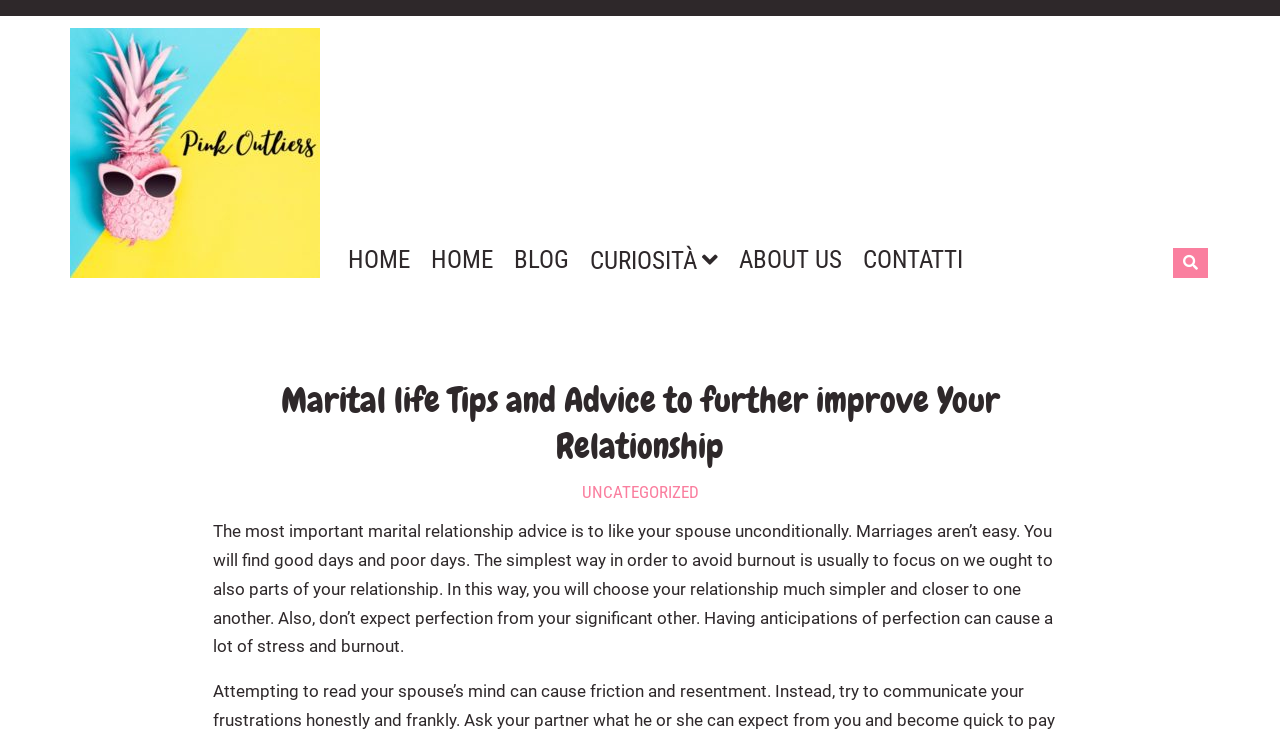What is the last menu item?
Using the image, answer in one word or phrase.

CONTATTI